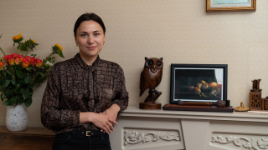What is the color of the bouquet of roses?
Provide a one-word or short-phrase answer based on the image.

Vibrant